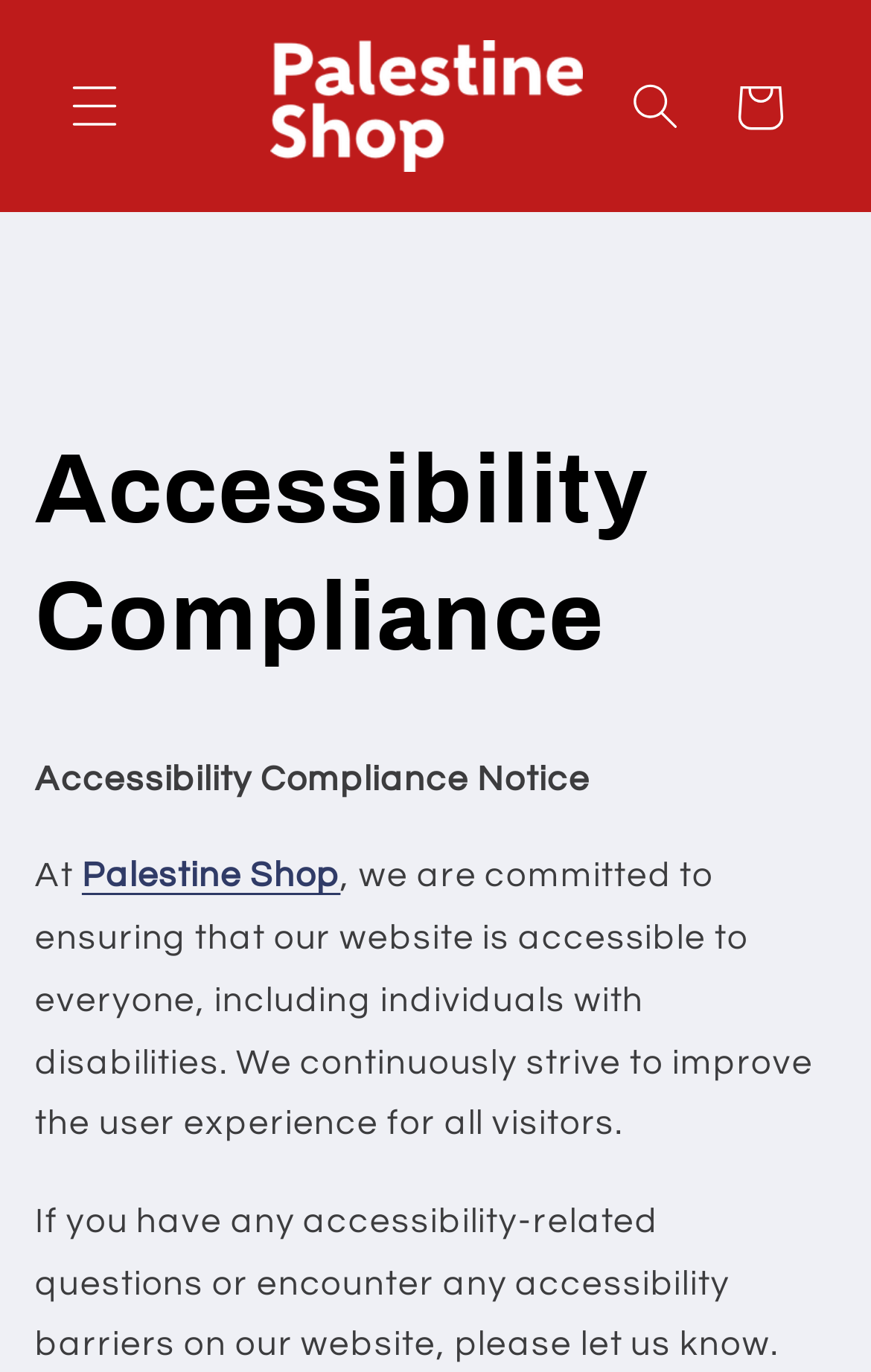Use a single word or phrase to answer the question: What is the function of the 'Search' button?

To open a search dialog